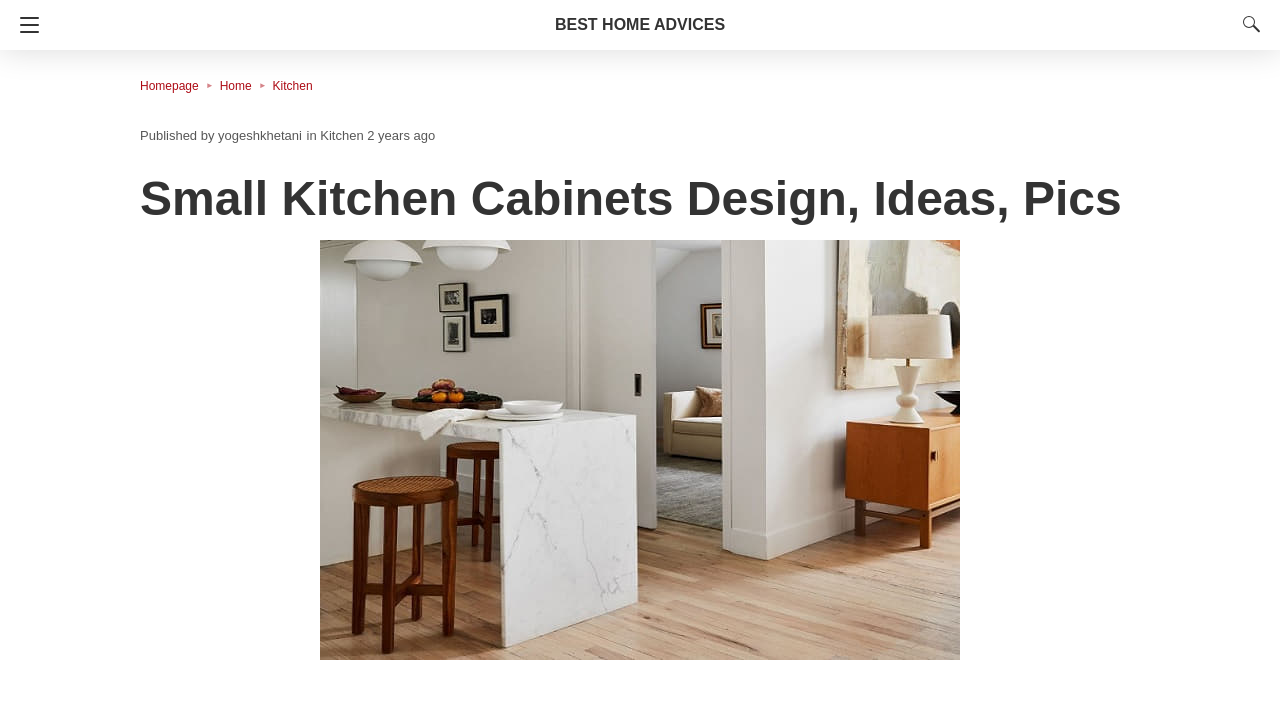Using the elements shown in the image, answer the question comprehensively: How old is the article?

The webpage contains a timestamp '2 years ago' which indicates when the article was published, so the age of the article is 2 years.